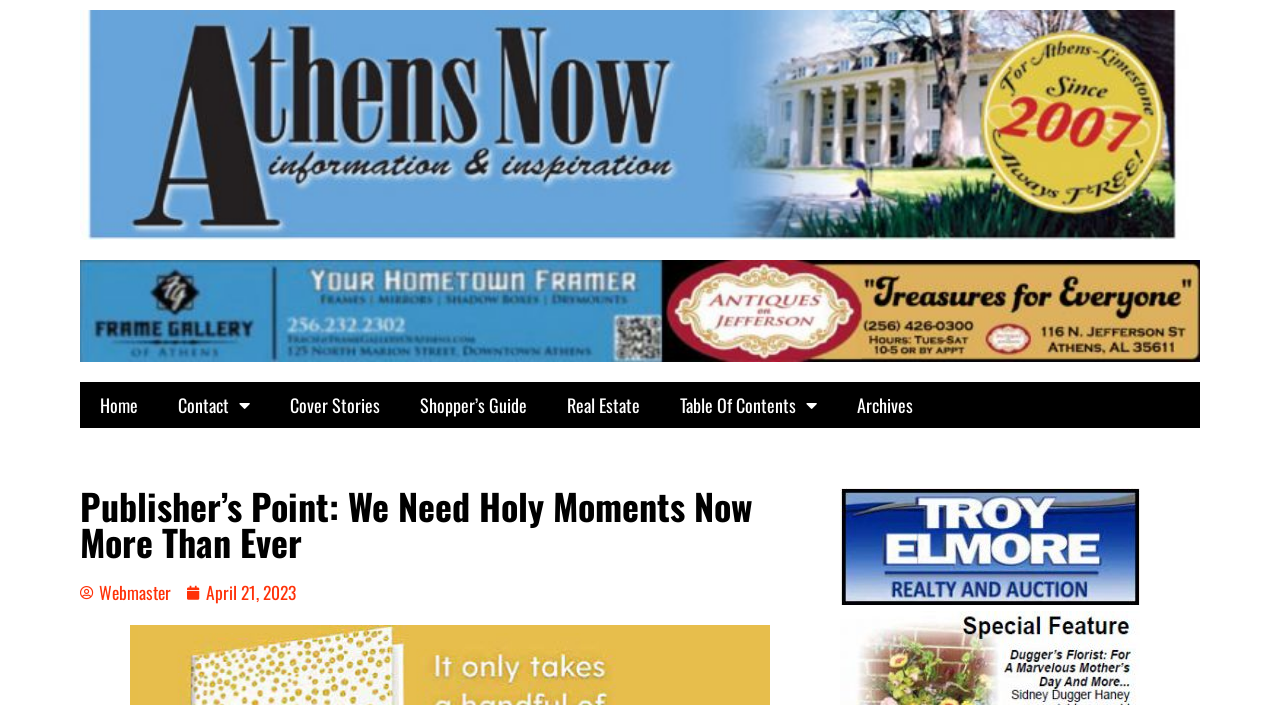Can you give a comprehensive explanation to the question given the content of the image?
How many columns are there in the main content area?

I analyzed the layout of the webpage and found that the main content area has a single column, with no evidence of multiple columns or a grid layout.